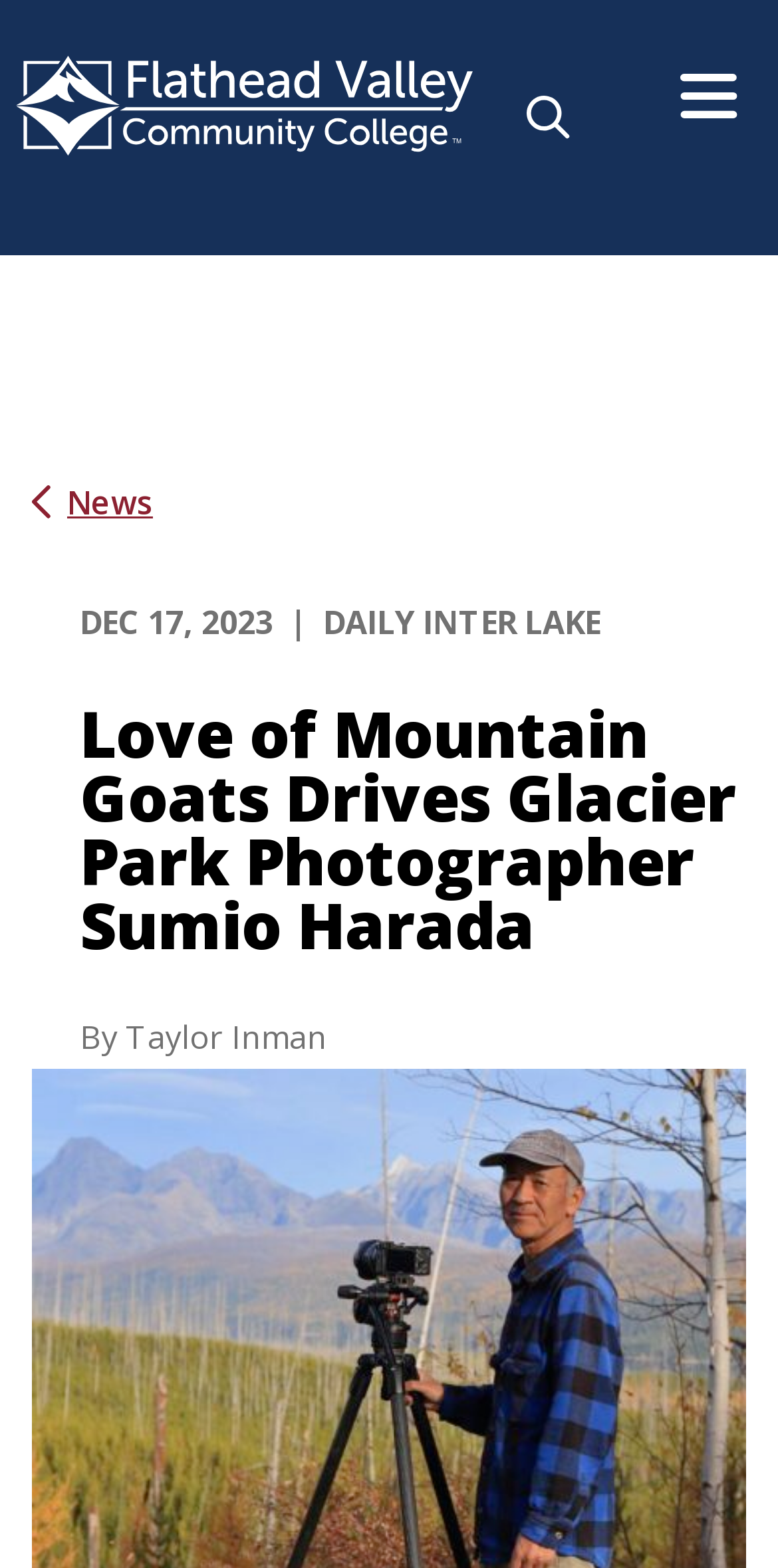What is the logo of the website?
Look at the image and respond with a one-word or short phrase answer.

Site Logo